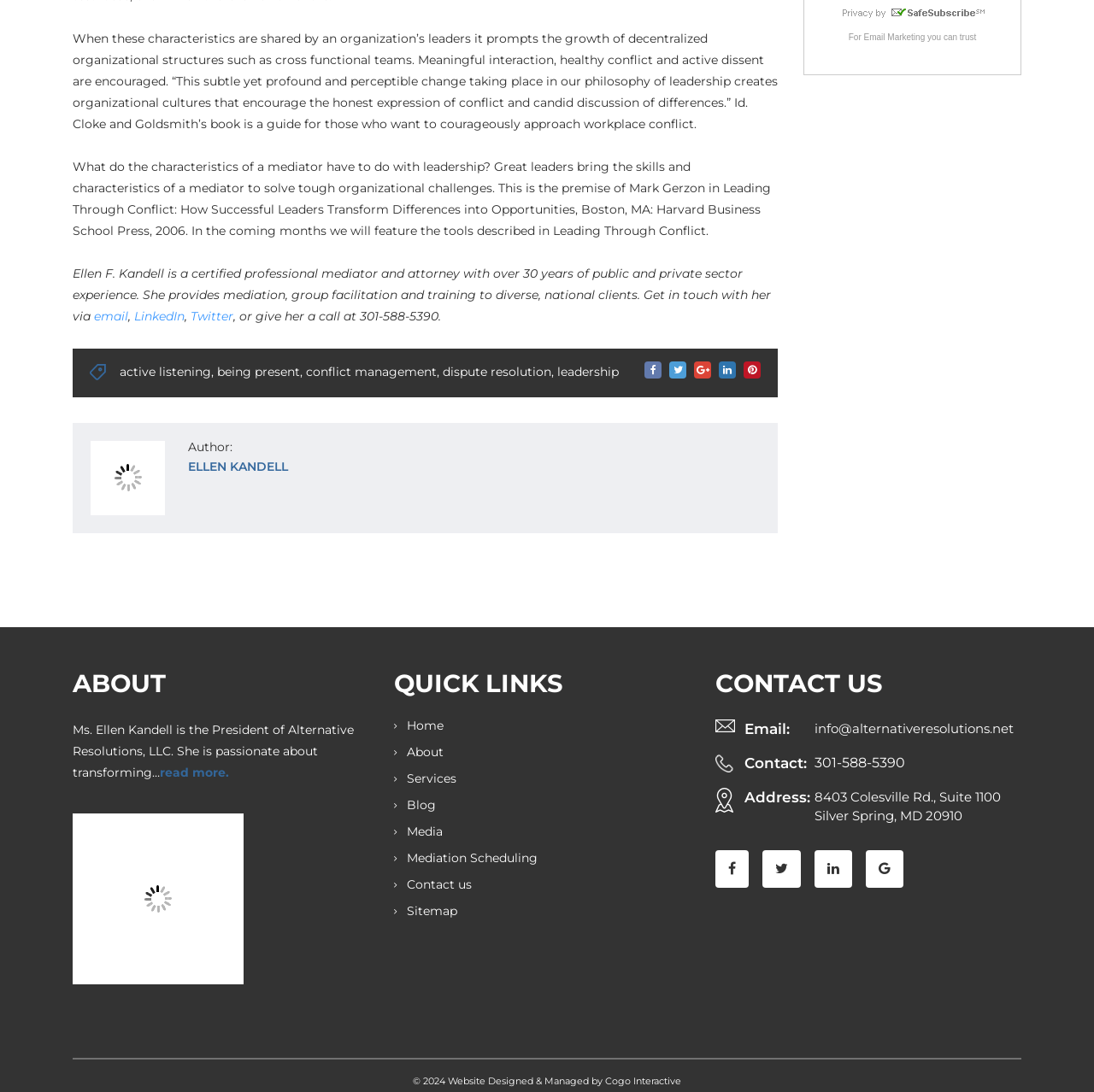Provide a short answer using a single word or phrase for the following question: 
What is the name of the company founded by Ellen Kandell?

Alternative Resolutions, LLC